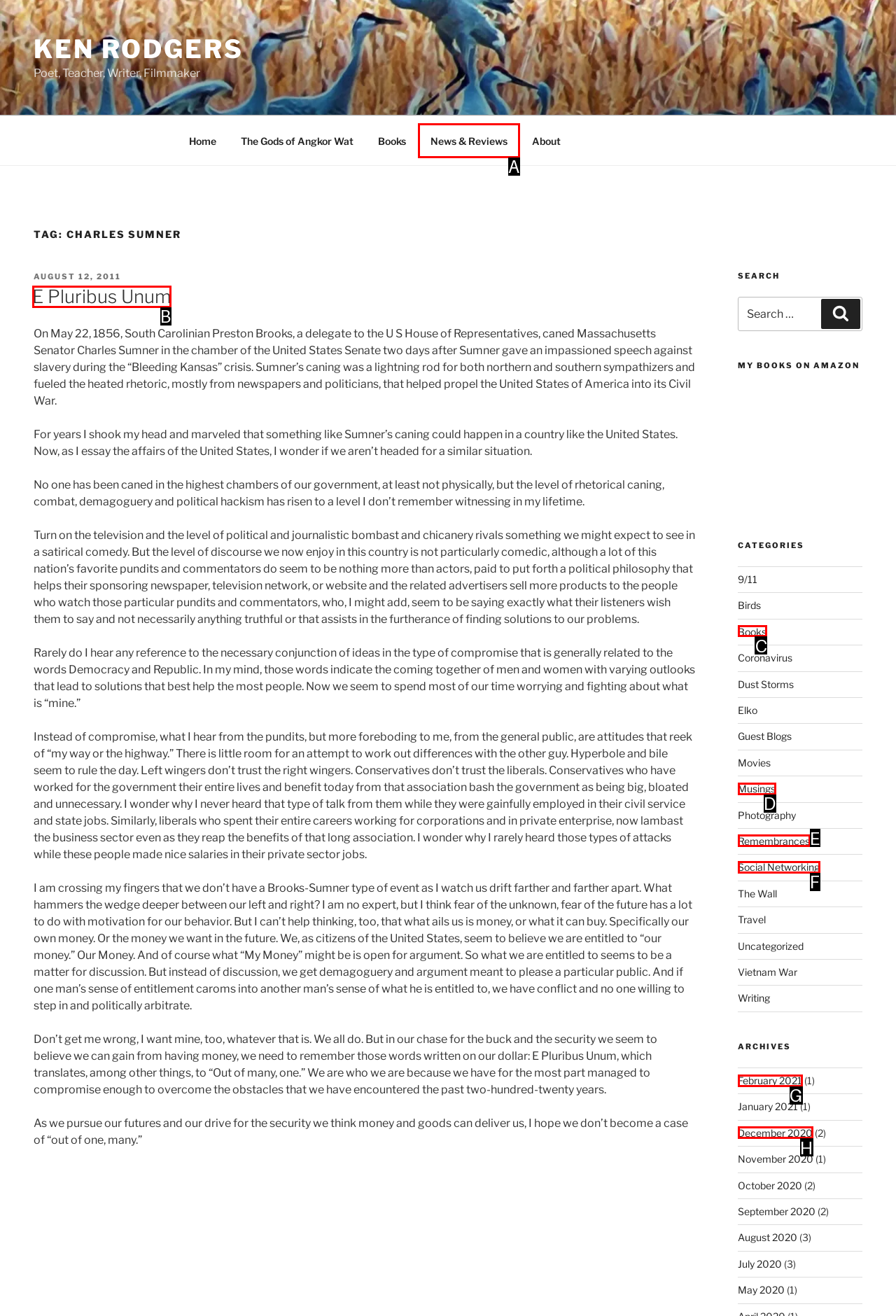Which lettered option should be clicked to perform the following task: Explore 'Books' category
Respond with the letter of the appropriate option.

C